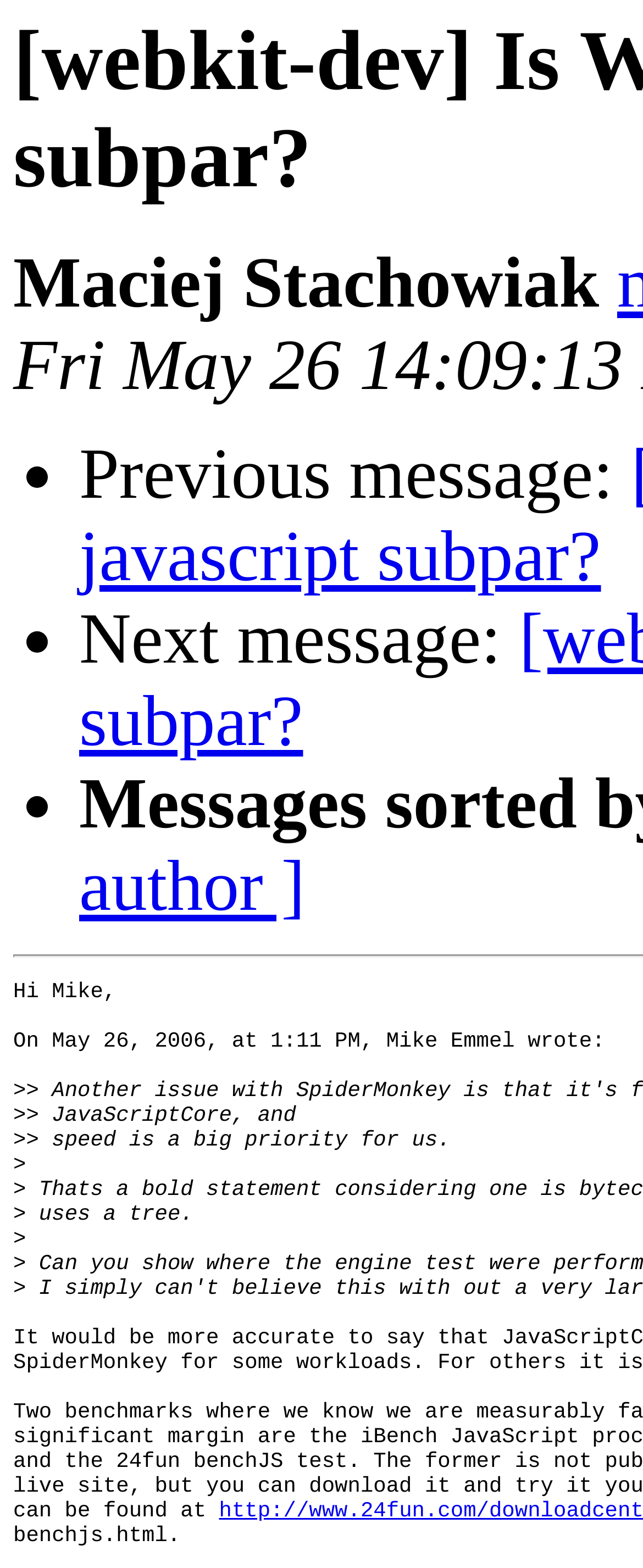Who is the author of the message?
Using the visual information, answer the question in a single word or phrase.

Maciej Stachowiak